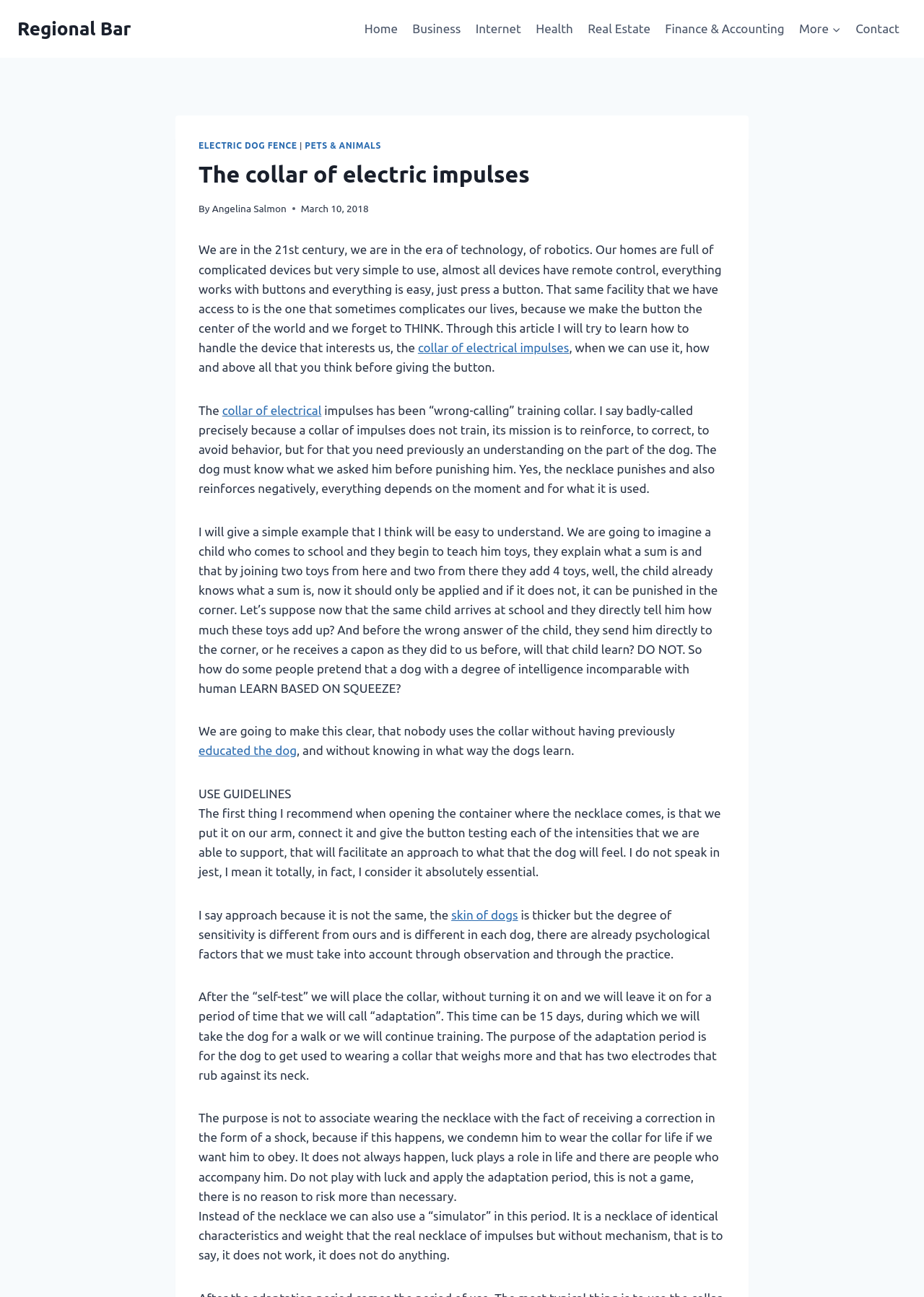Generate a detailed explanation of the webpage's features and information.

The webpage is a blog post about the collar of electric impulses, specifically discussing its use and effectiveness in training dogs. At the top of the page, there is a navigation menu with links to various categories, including Home, Business, Internet, Health, Real Estate, Finance & Accounting, and More. Below the navigation menu, there is a header section with a title "The collar of electric impulses" and a subtitle "By Angelina Salmon" along with a date "March 10, 2018".

The main content of the page is a lengthy article that discusses the use of the collar of electric impulses in dog training. The article is divided into several paragraphs, each discussing a specific aspect of the collar's use, such as its limitations, the importance of understanding how dogs learn, and the need for a gradual adaptation period before using the collar.

Throughout the article, there are several links to related topics, including "ELECTRIC DOG FENCE" and "PETS & ANIMALS". The article also includes a section that provides guidelines for using the collar, including the importance of testing the collar on oneself before using it on a dog and allowing the dog to adapt to wearing the collar before turning it on.

Overall, the webpage is a informative and detailed guide to the use of the collar of electric impulses in dog training, written in a conversational and accessible tone.